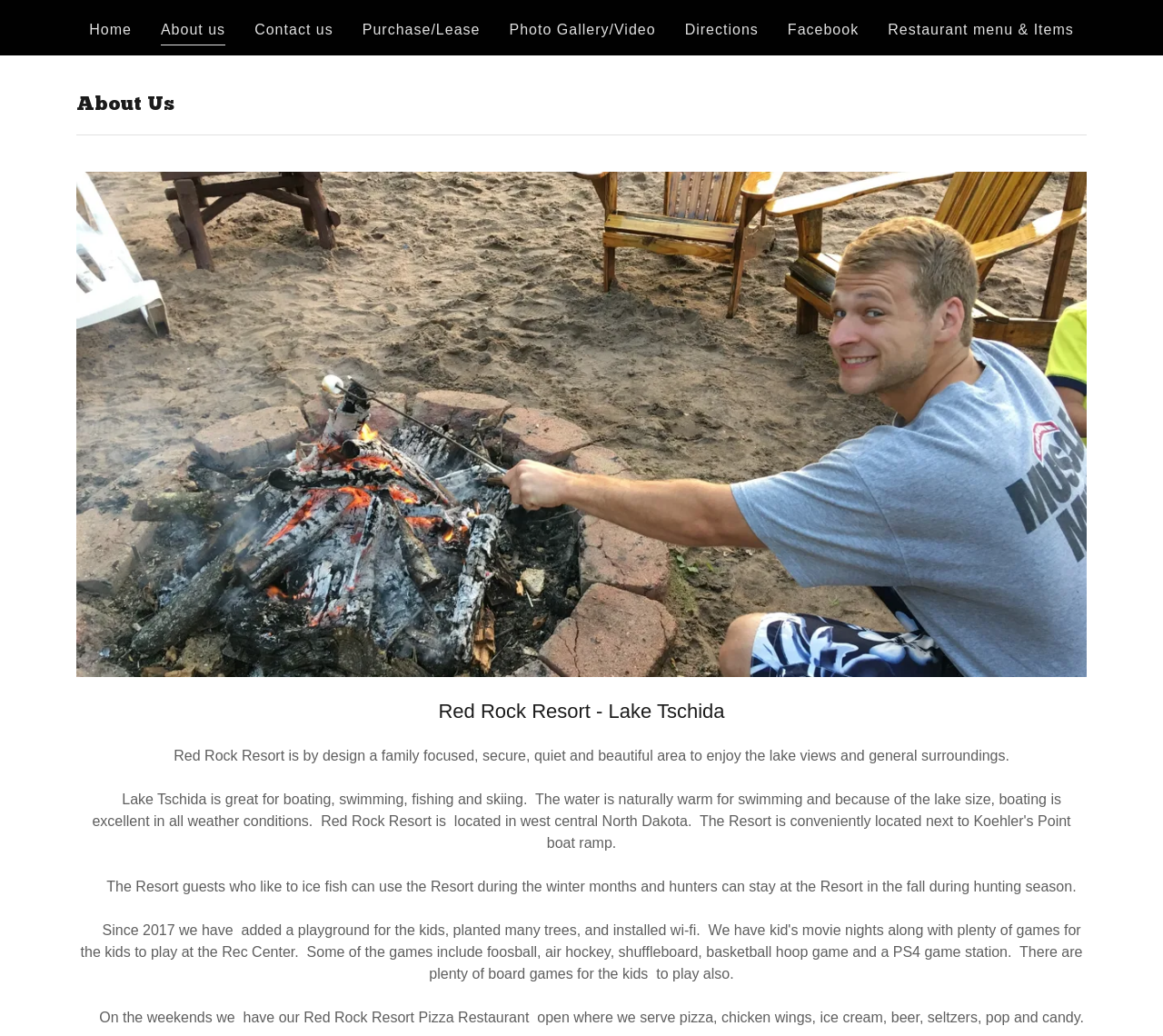Bounding box coordinates are specified in the format (top-left x, top-left y, bottom-right x, bottom-right y). All values are floating point numbers bounded between 0 and 1. Please provide the bounding box coordinate of the region this sentence describes: Restaurant menu & Items

[0.759, 0.013, 0.928, 0.045]